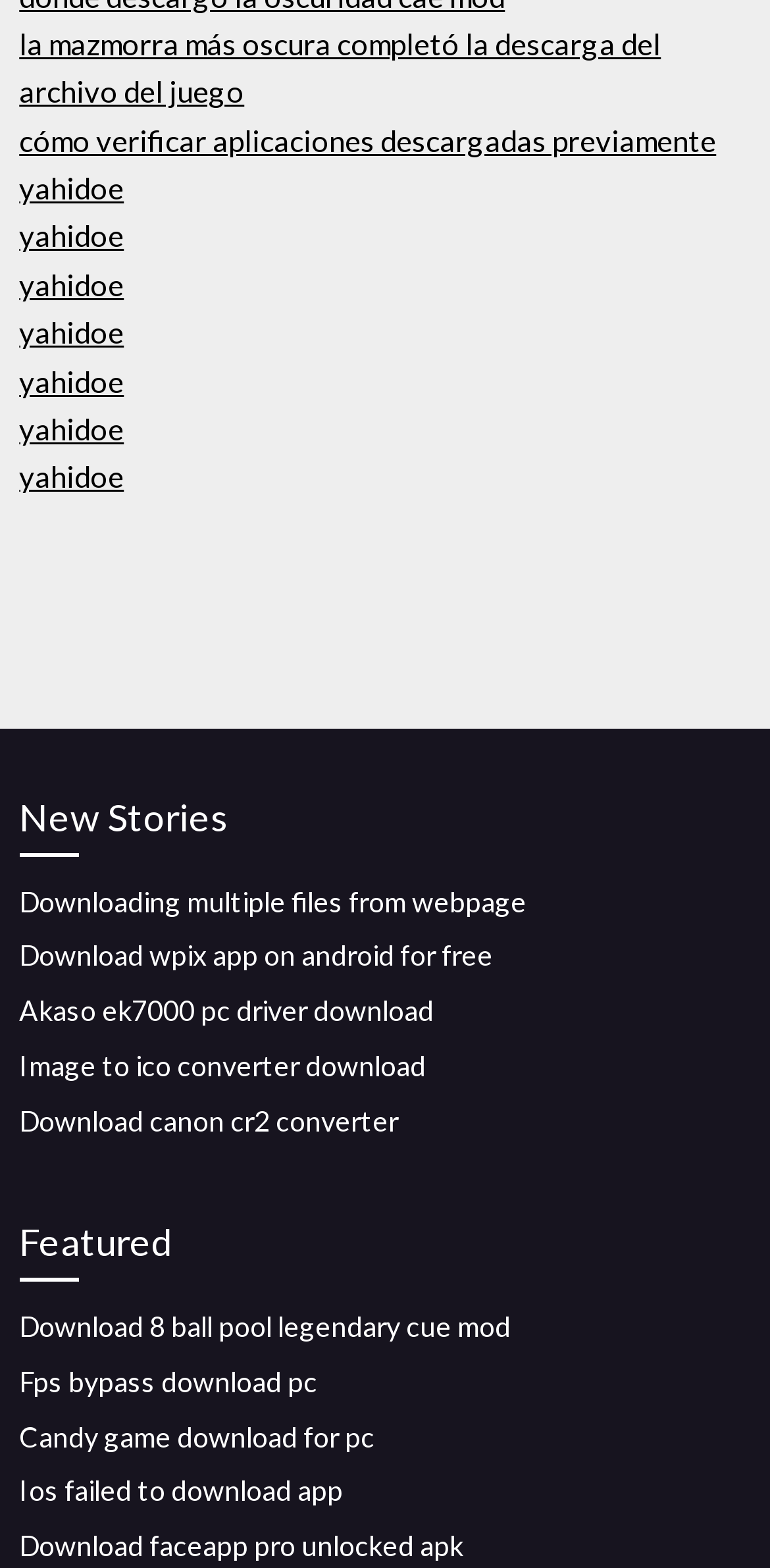Use the information in the screenshot to answer the question comprehensively: What type of file is mentioned in the link 'Image to ico converter download'?

The link 'Image to ico converter download' suggests that the file type being converted is an ICO file, which is a type of image file.